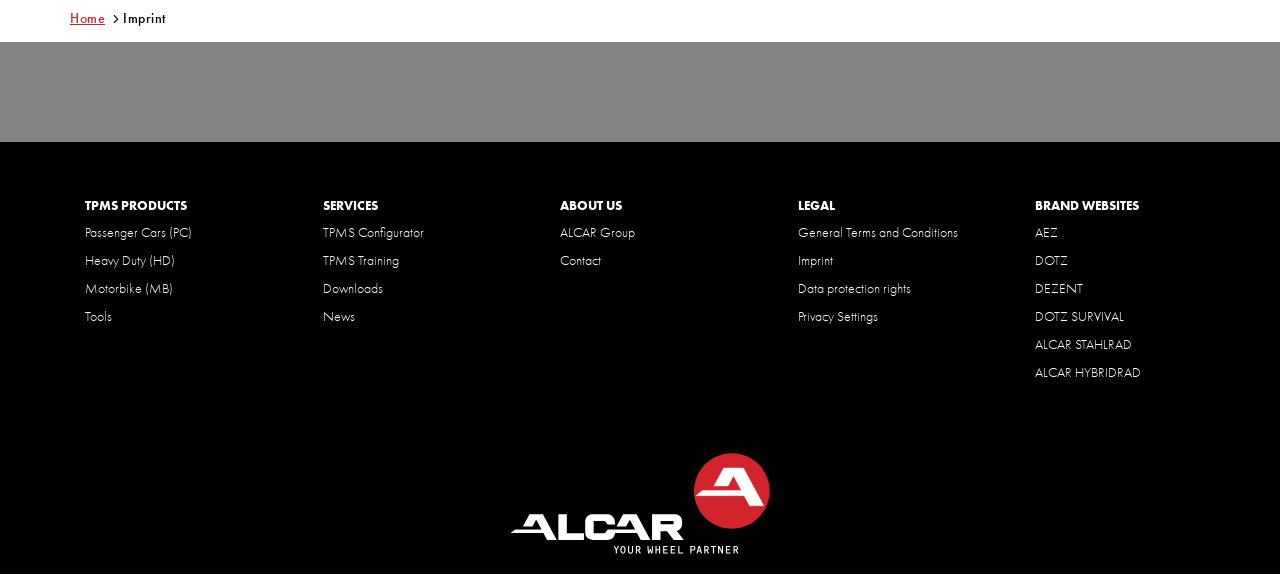How many links are under the 'TPMS PRODUCTS' button?
Using the visual information, reply with a single word or short phrase.

4